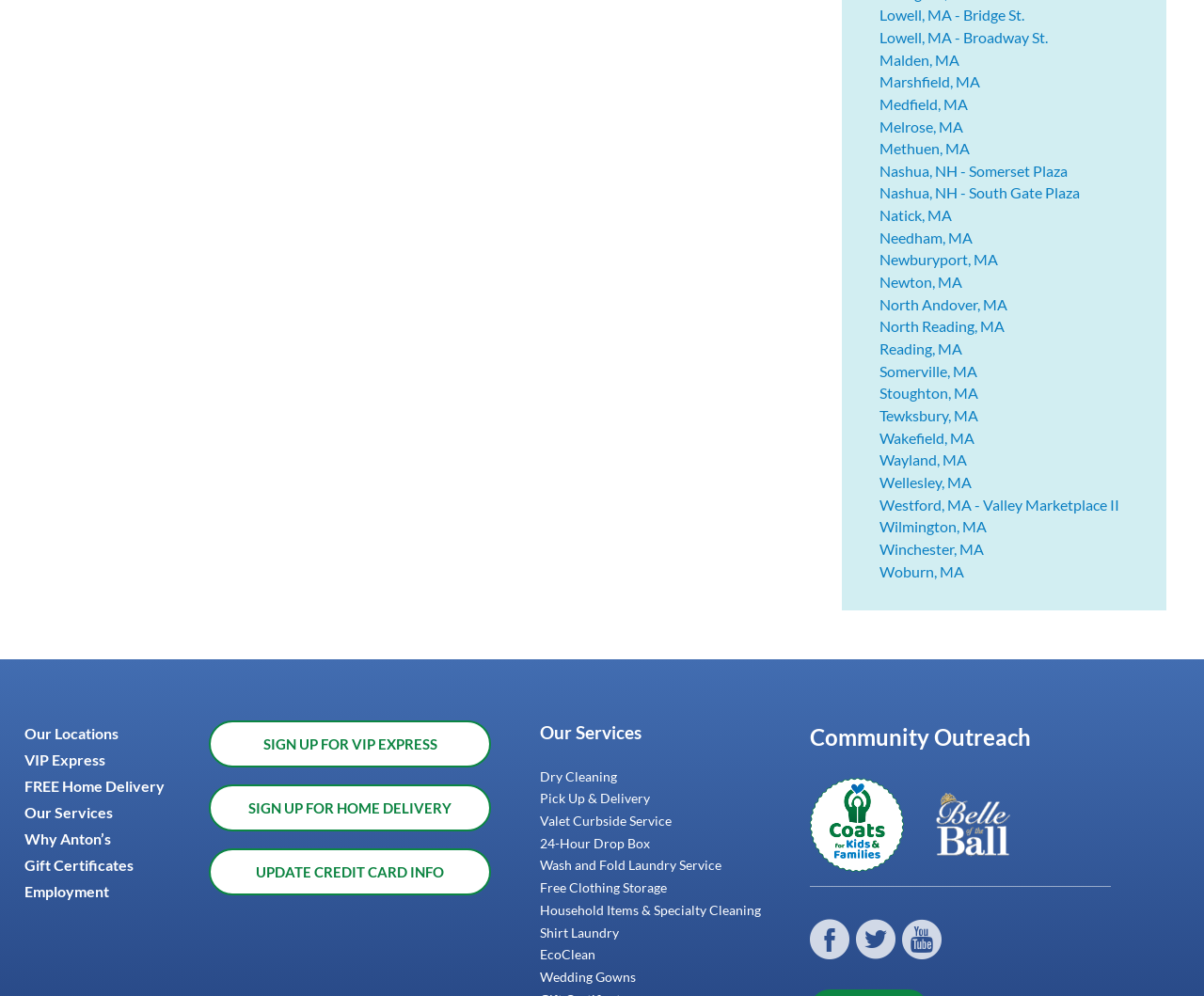What services does Anton's offer?
Kindly offer a detailed explanation using the data available in the image.

Based on the webpage, Anton's offers various services including dry cleaning, pick up and delivery, valet curbside service, 24-hour drop box, wash and fold laundry service, free clothing storage, household items and specialty cleaning, shirt laundry, eco clean, and wedding gowns.